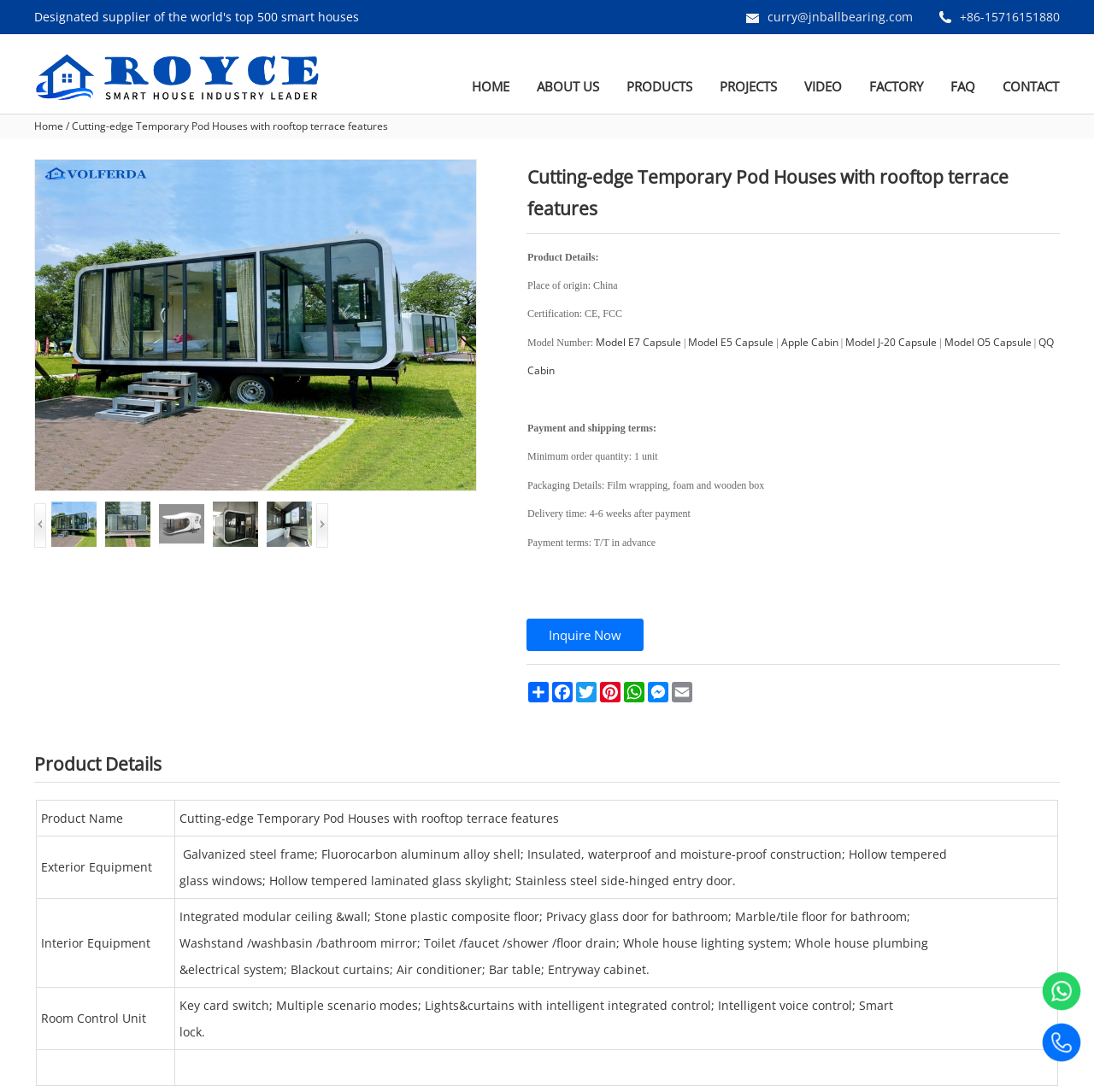By analyzing the image, answer the following question with a detailed response: What is the certification of the product?

The certification of the product can be found in the 'Product Details' section, where it is mentioned as 'Certification: CE, FCC'.